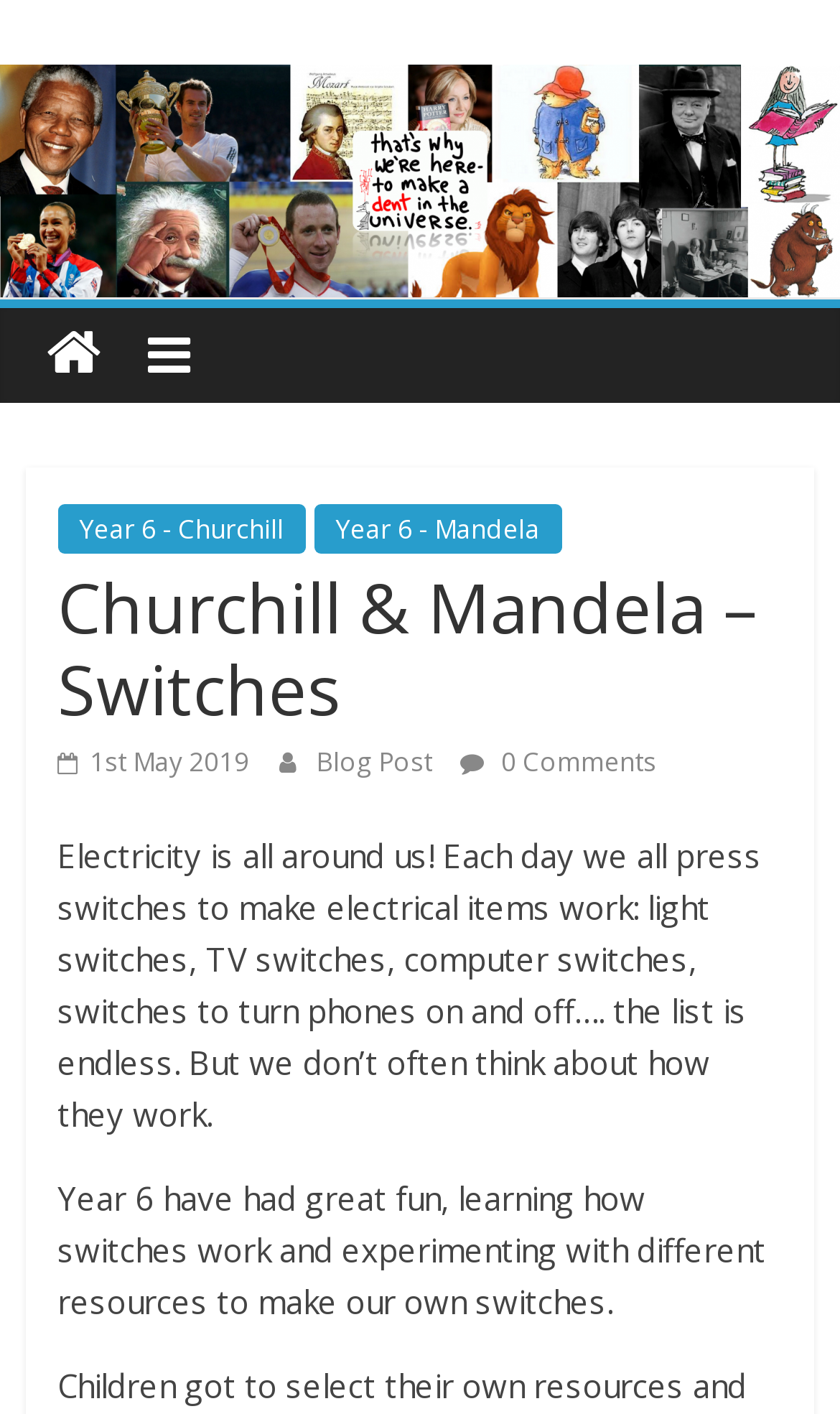Please find the bounding box coordinates (top-left x, top-left y, bottom-right x, bottom-right y) in the screenshot for the UI element described as follows: 1st May 20191st May 2019

[0.068, 0.525, 0.297, 0.551]